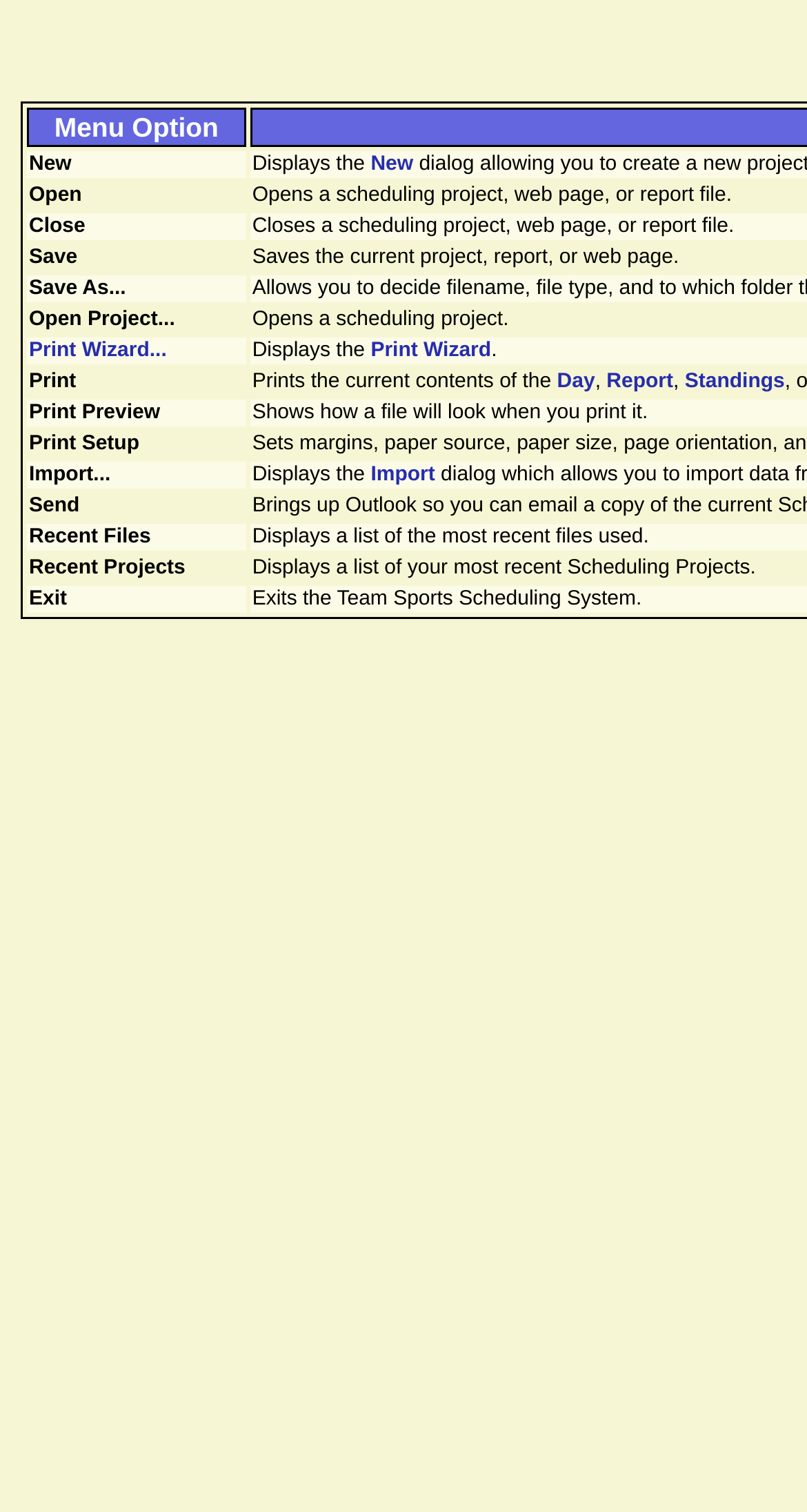Please provide a one-word or short phrase answer to the question:
What is the menu option that has three links?

Print